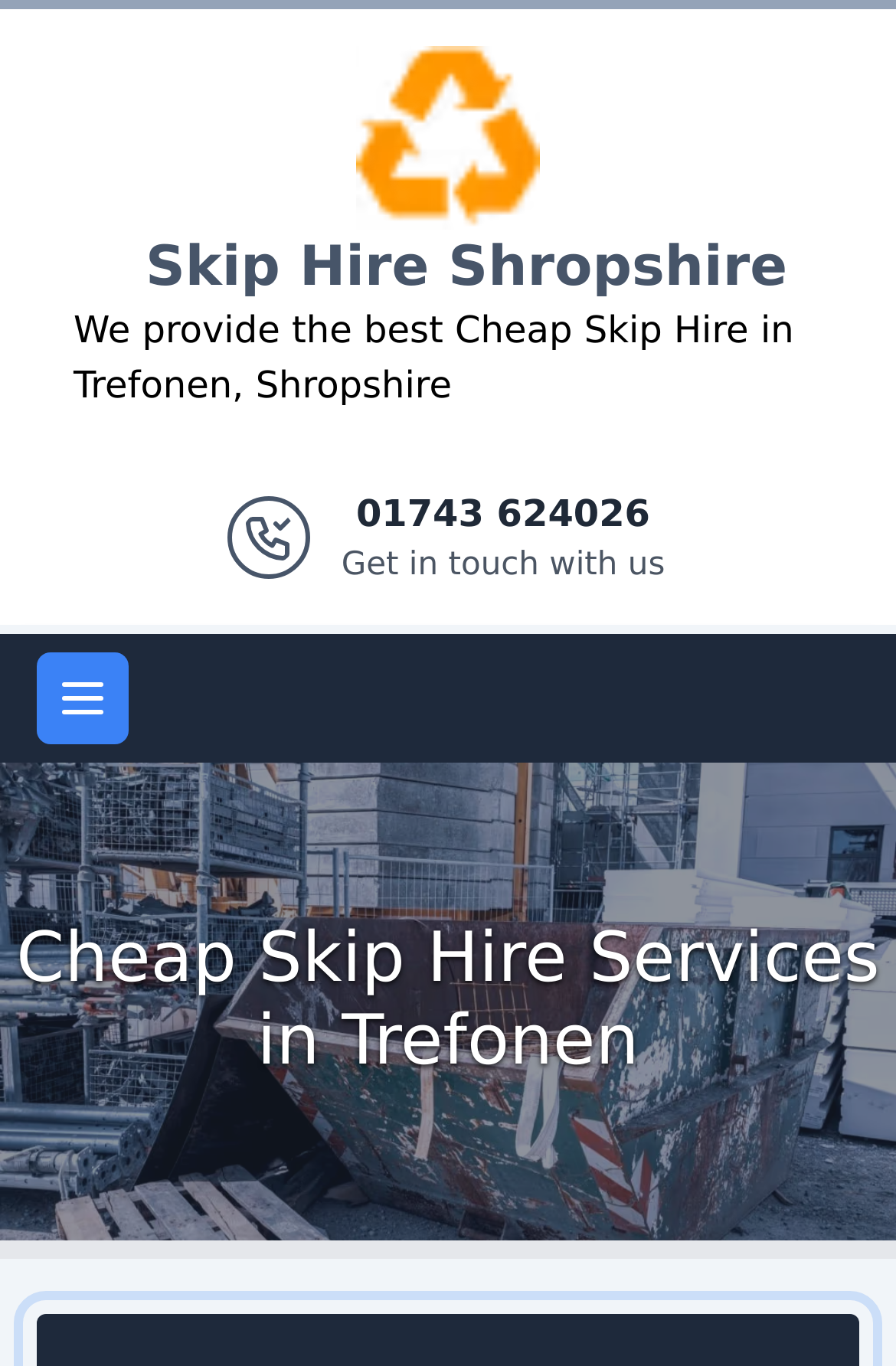Find the UI element described as: "Open main menu" and predict its bounding box coordinates. Ensure the coordinates are four float numbers between 0 and 1, [left, top, right, bottom].

[0.041, 0.478, 0.144, 0.545]